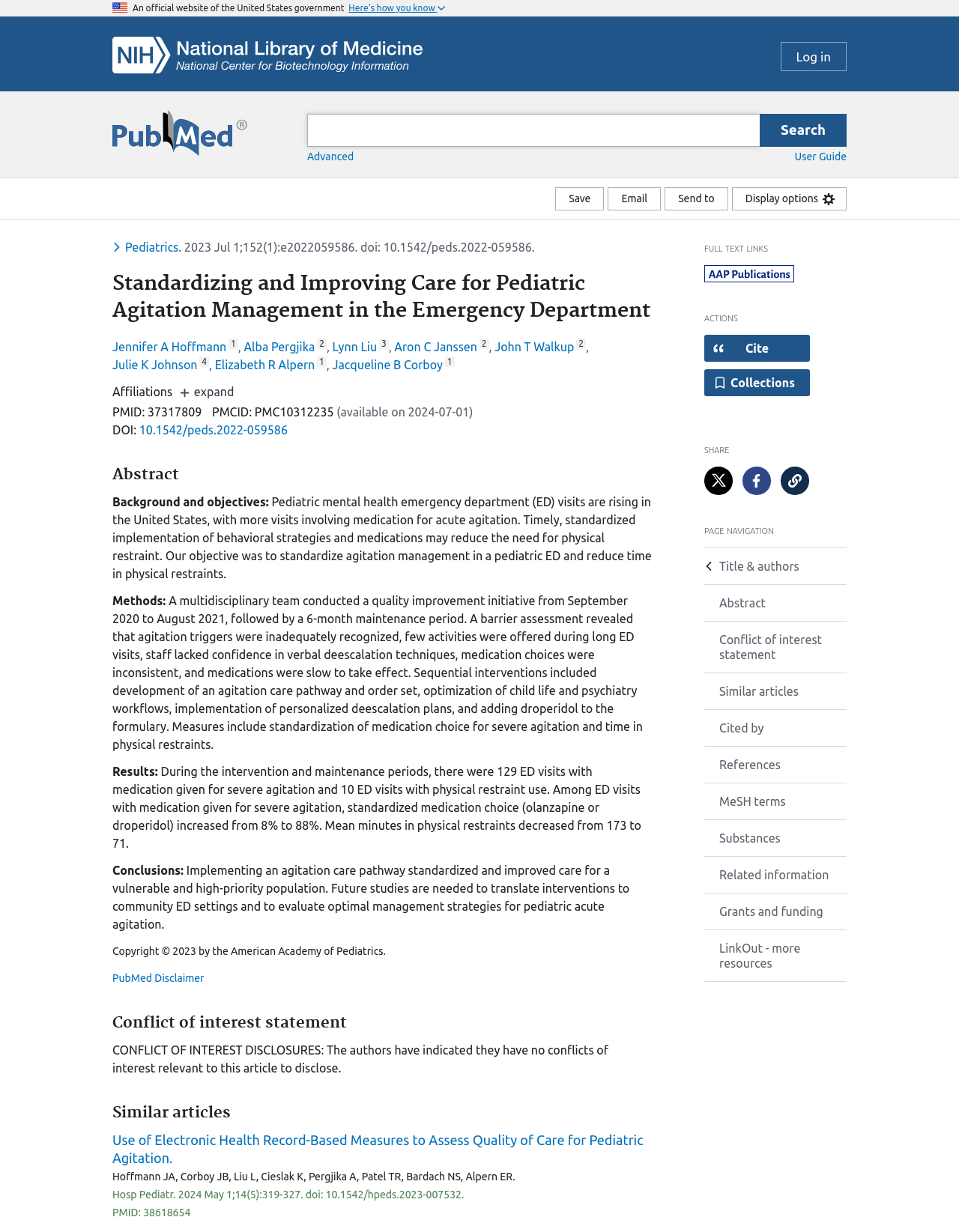Who is the first author of the article?
Can you provide a detailed and comprehensive answer to the question?

The article title and authors are listed in the main content area, and the first author is listed as 'Jennifer A Hoffmann' with a superscript '1' indicating an affiliation.